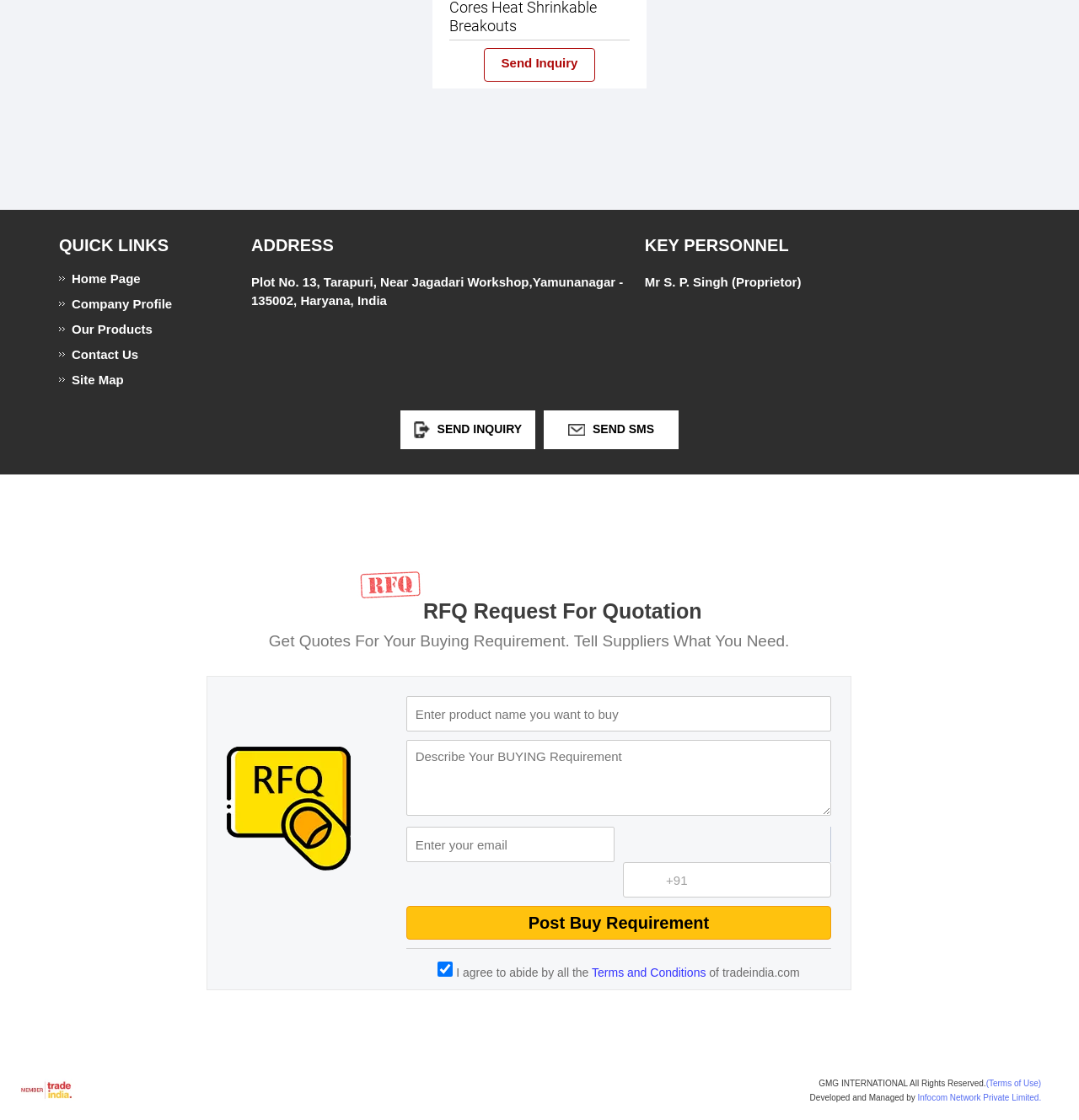Determine the bounding box coordinates of the region I should click to achieve the following instruction: "Click Send Inquiry". Ensure the bounding box coordinates are four float numbers between 0 and 1, i.e., [left, top, right, bottom].

[0.448, 0.043, 0.552, 0.073]